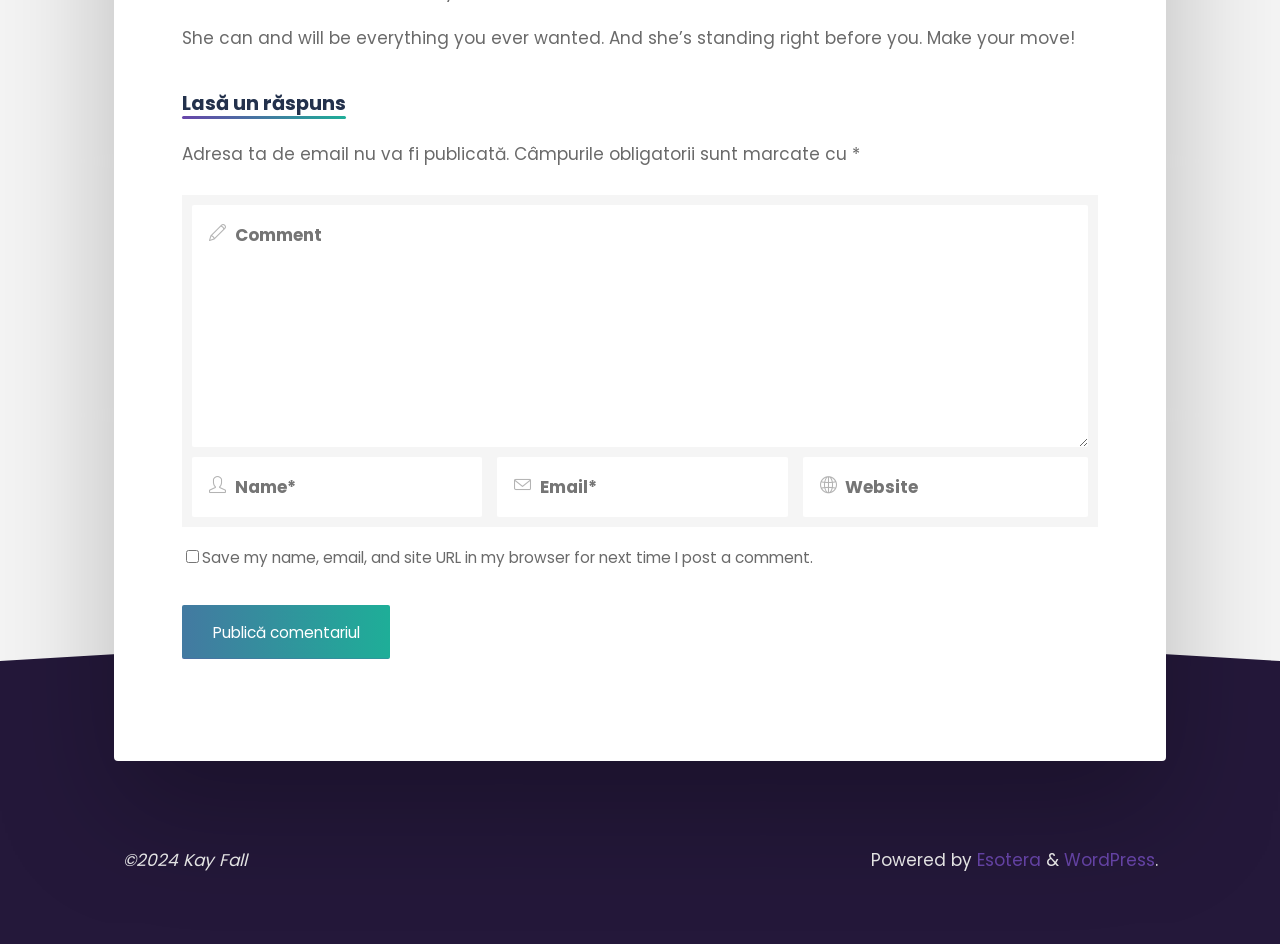Locate the bounding box of the UI element described by: "Help Center" in the given webpage screenshot.

None